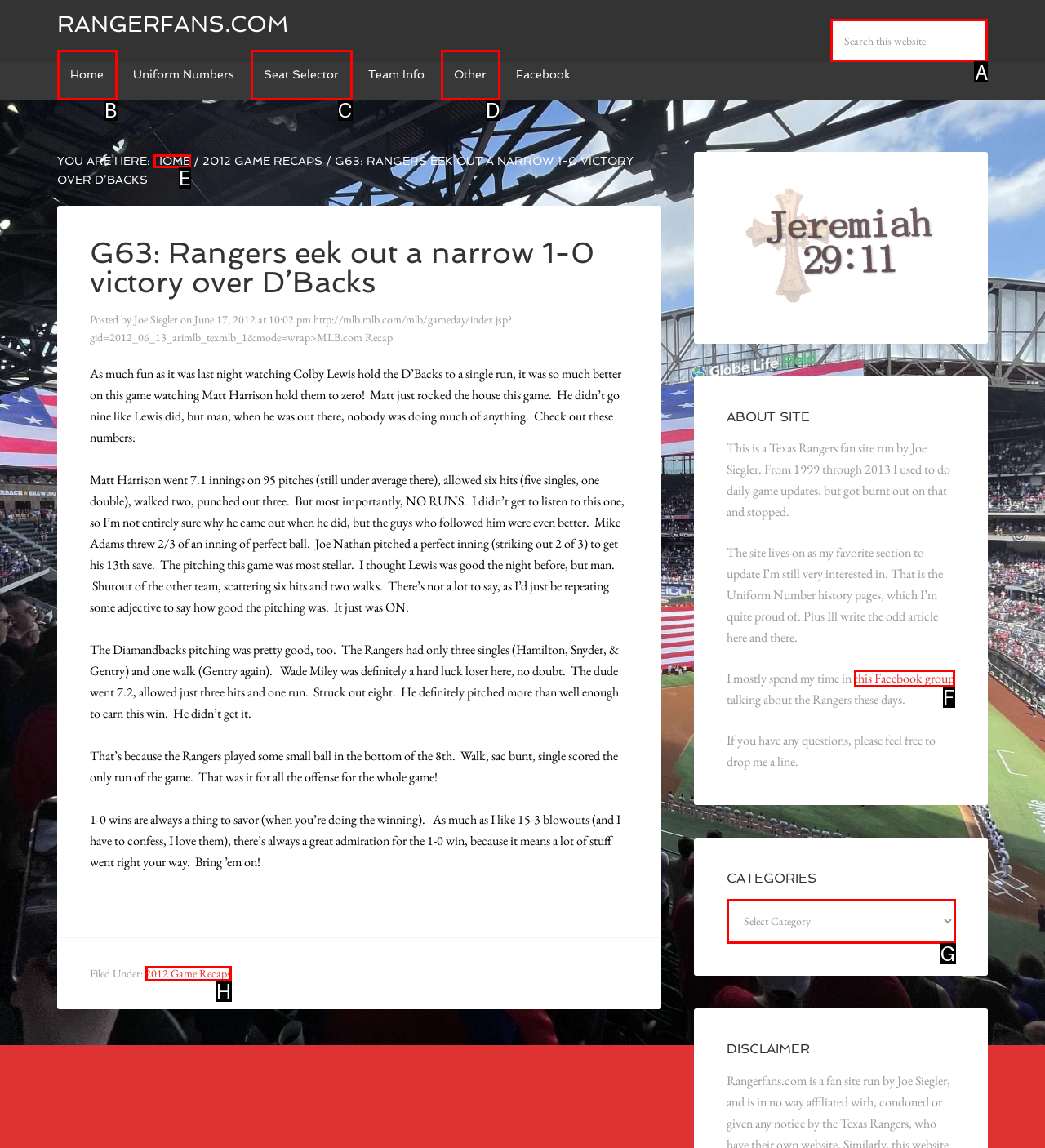Determine which UI element you should click to perform the task: Search this website
Provide the letter of the correct option from the given choices directly.

A